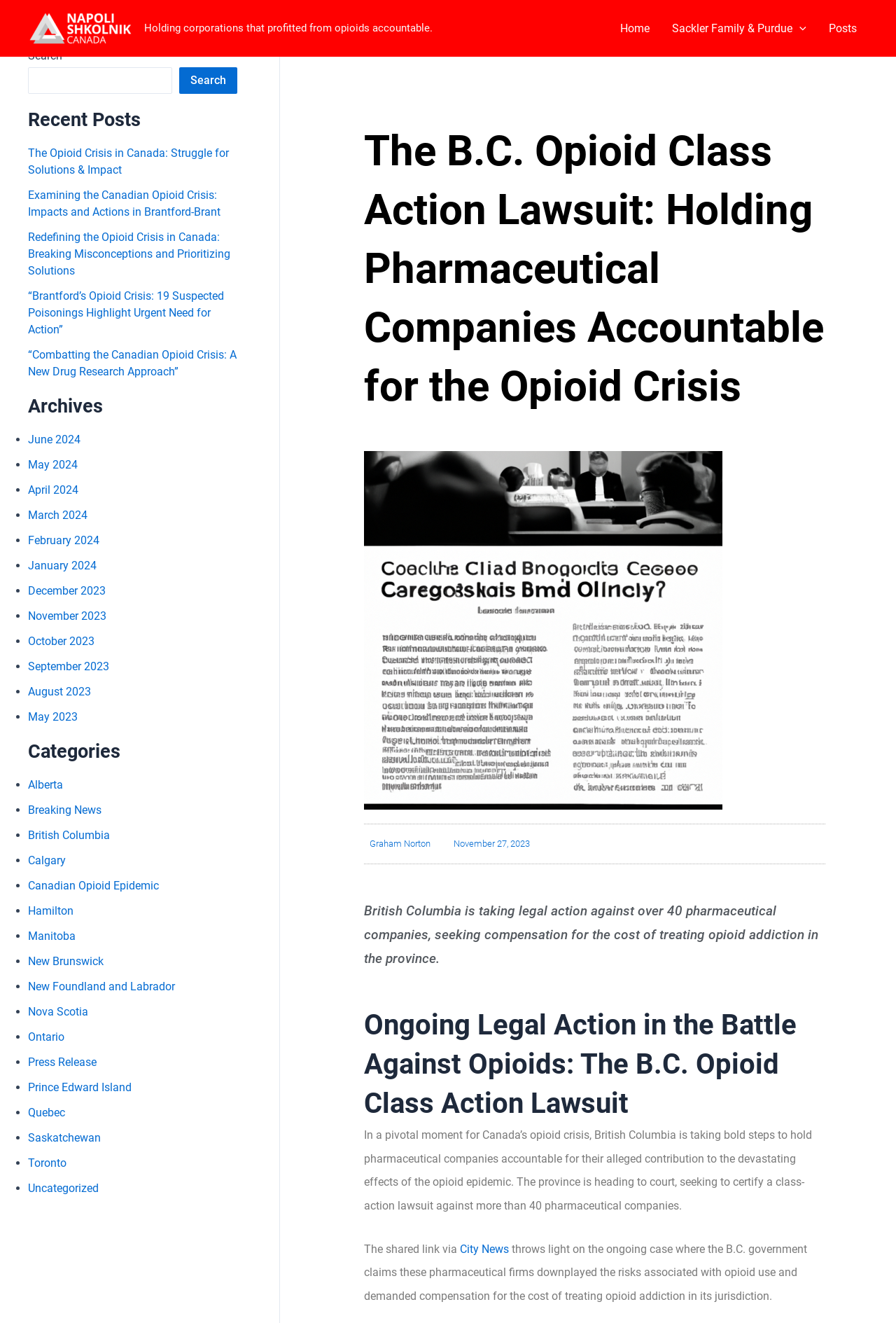Find the bounding box coordinates for the area that should be clicked to accomplish the instruction: "Explore category 'British Columbia'".

[0.031, 0.627, 0.123, 0.637]